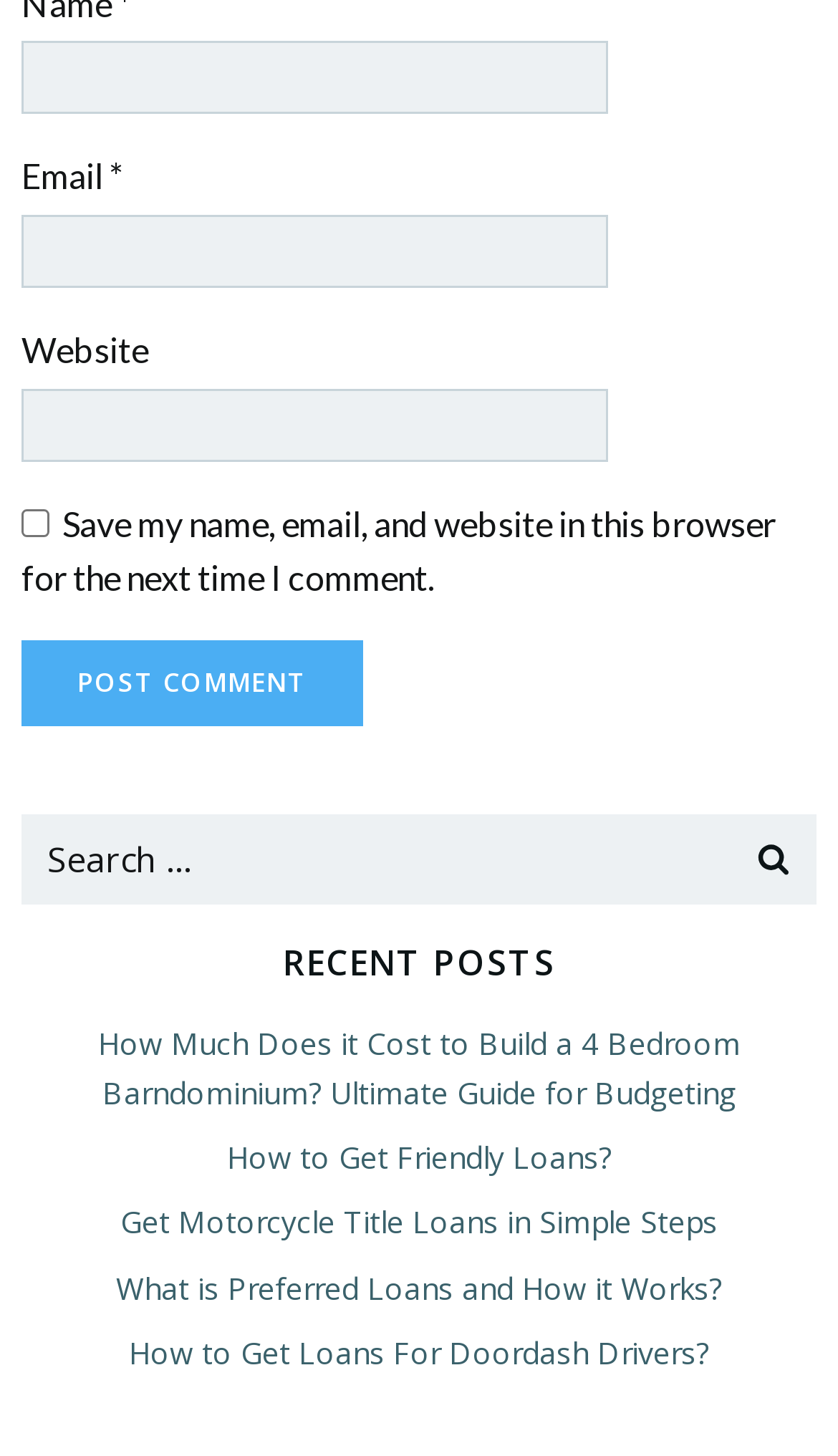From the image, can you give a detailed response to the question below:
What is the purpose of the checkbox?

The checkbox is labeled 'Save my name, email, and website in this browser for the next time I comment.' This suggests that its purpose is to save the user's comment information for future use.